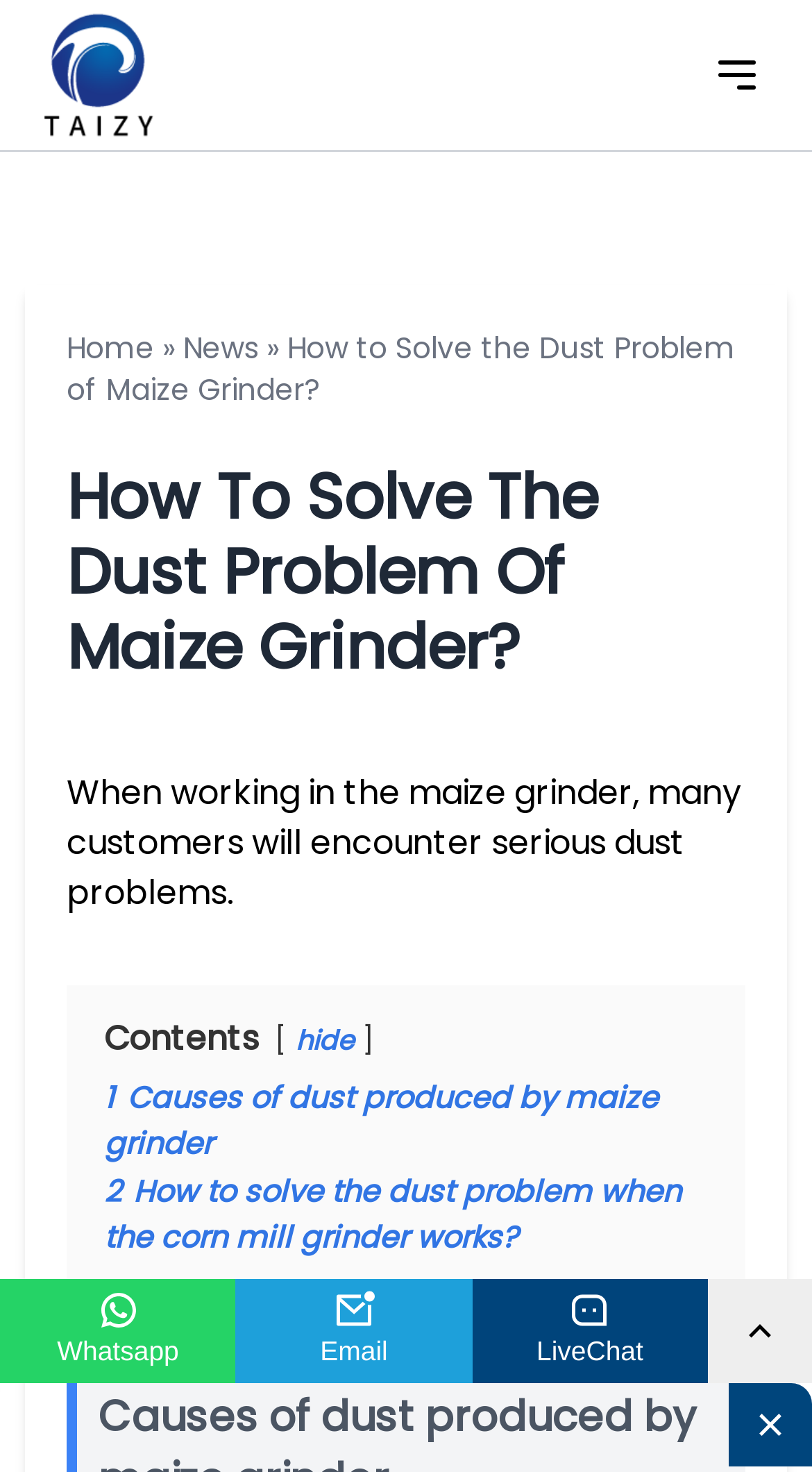Please find and give the text of the main heading on the webpage.

How To Solve The Dust Problem Of Maize Grinder?